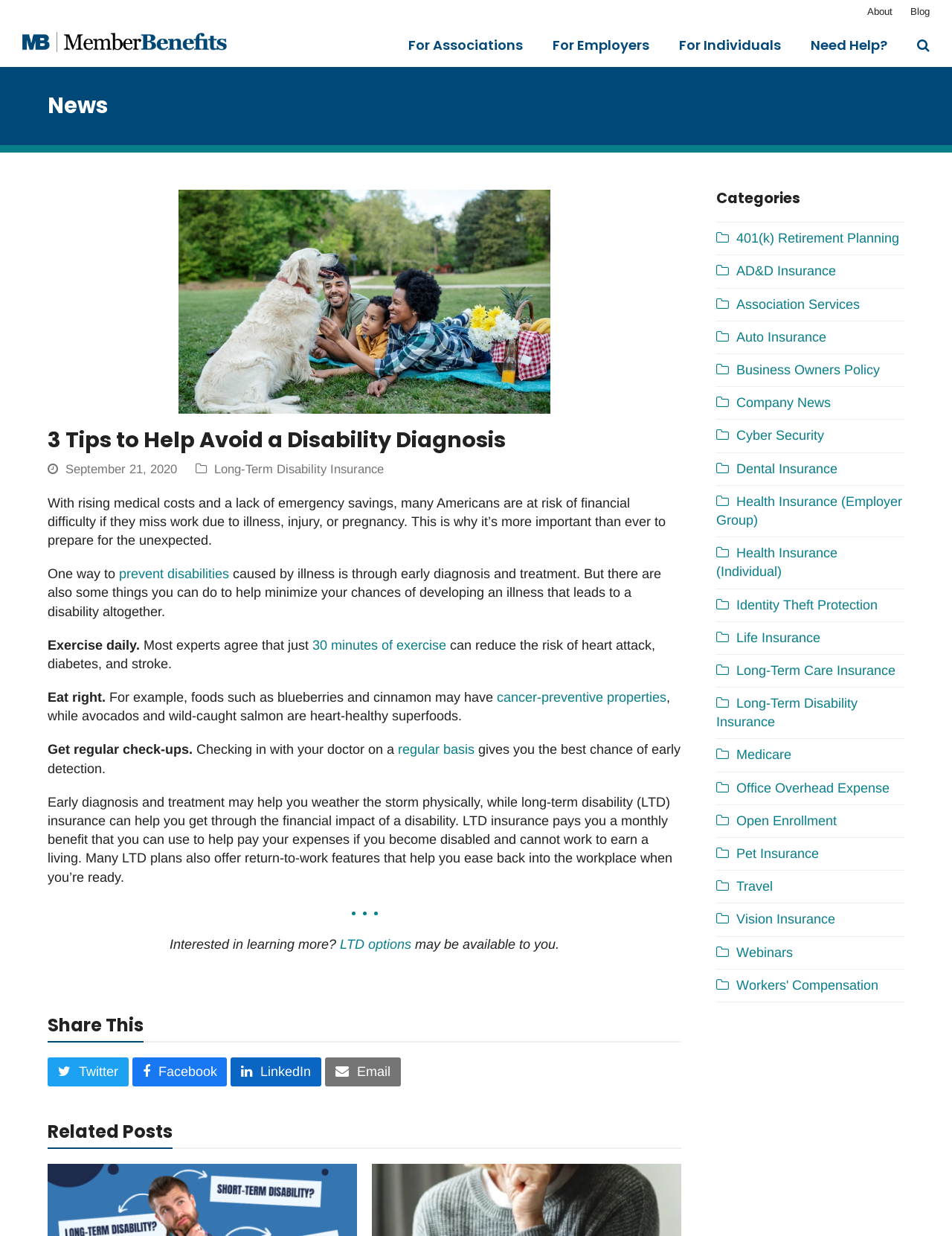How many tips are provided to help avoid a disability diagnosis?
Please answer using one word or phrase, based on the screenshot.

3